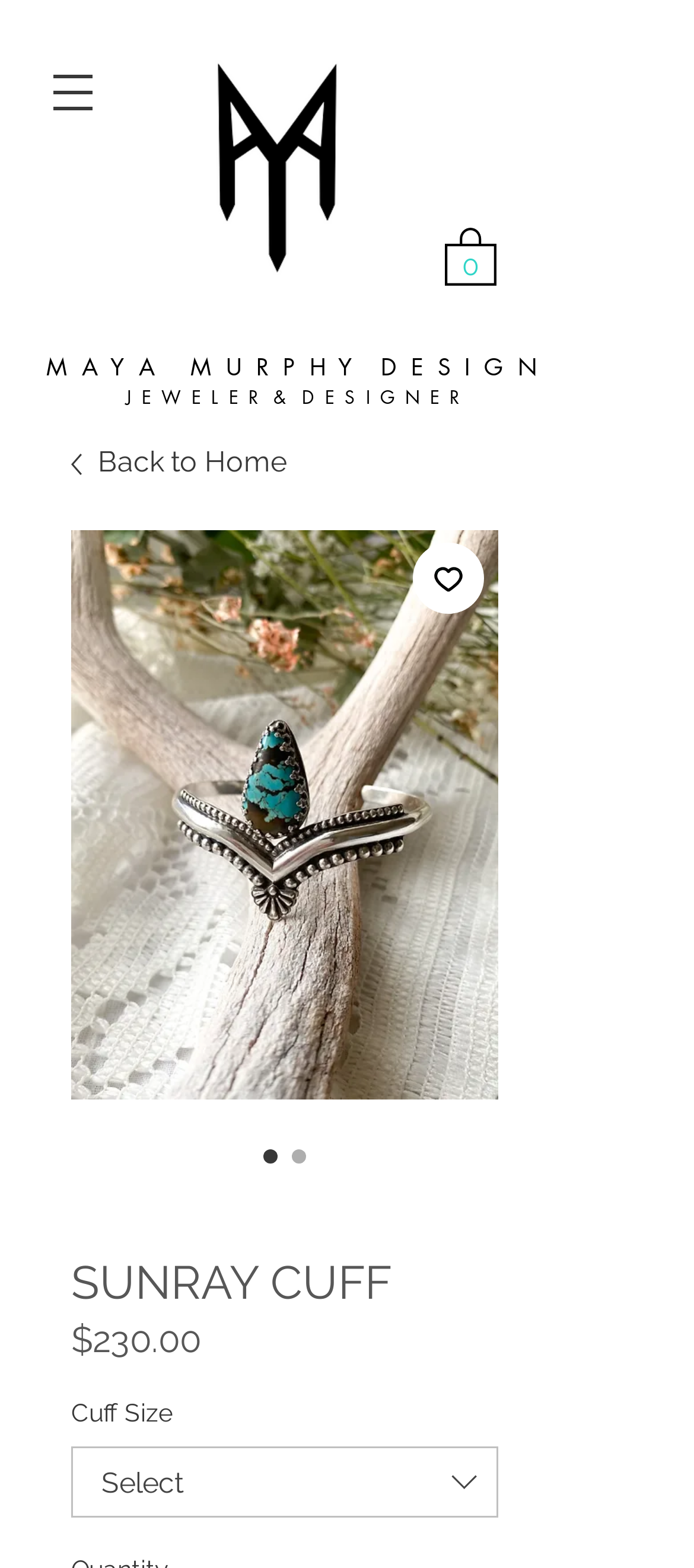Please provide a comprehensive response to the question based on the details in the image: What is the purpose of the button 'Add to Wishlist'?

I determined the purpose of the button 'Add to Wishlist' by analyzing its text and the context of the webpage, which suggests that it allows users to add the product to a wishlist for later reference.